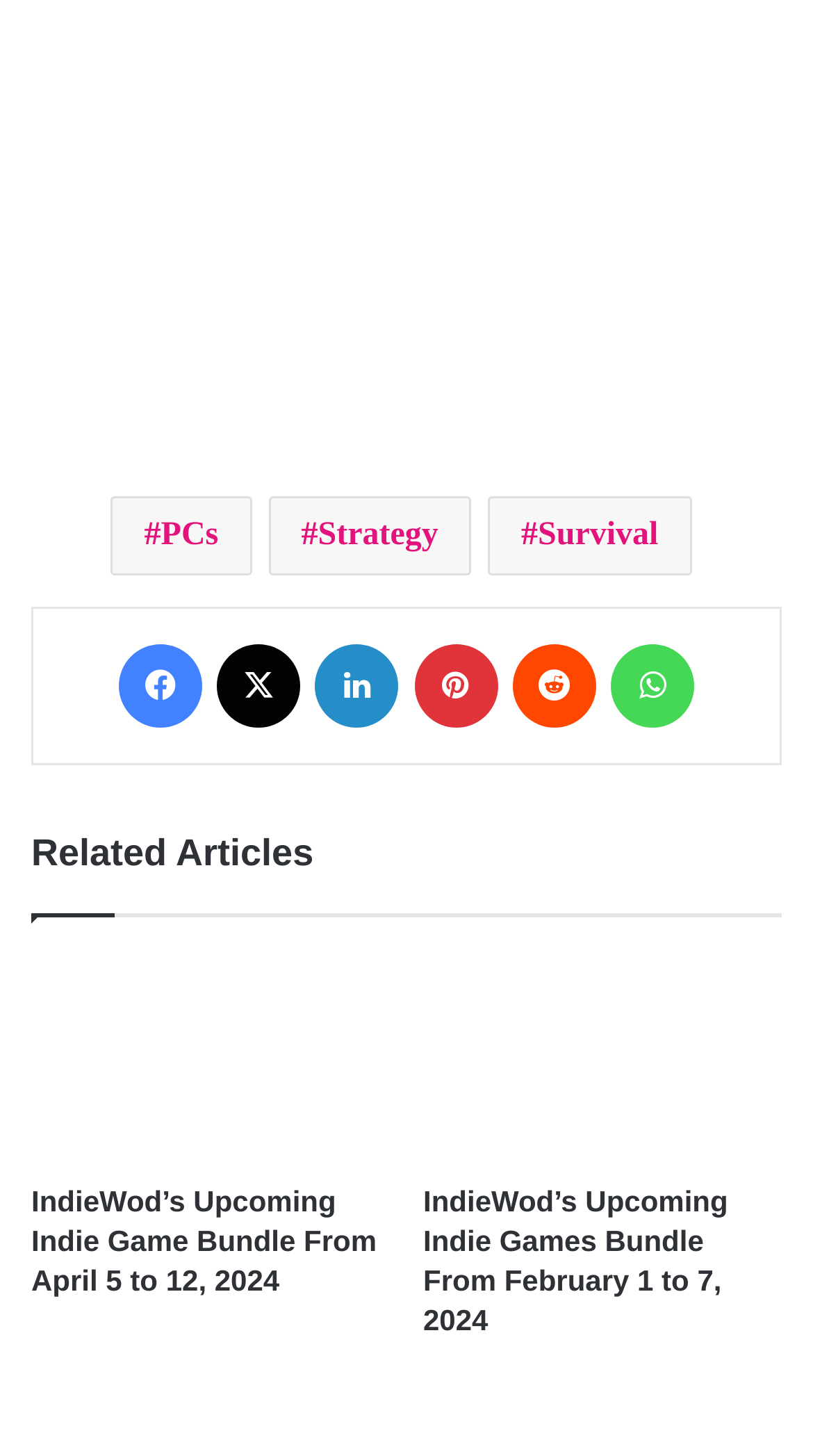Locate the bounding box coordinates of the item that should be clicked to fulfill the instruction: "Read IndieWod’s Upcoming Indie Games Bundle From February 1 to 7, 2024".

[0.521, 0.658, 0.962, 0.797]